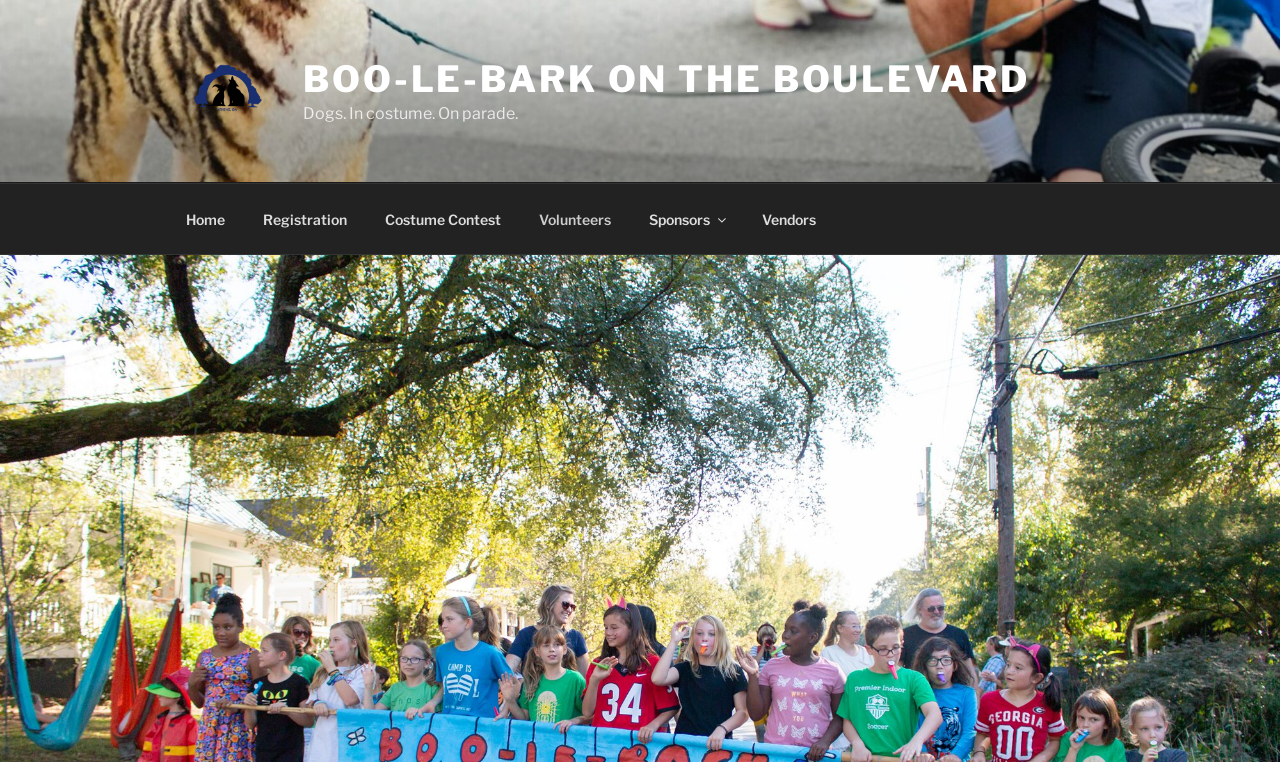Please identify the coordinates of the bounding box for the clickable region that will accomplish this instruction: "View volunteer information".

[0.407, 0.255, 0.491, 0.32]